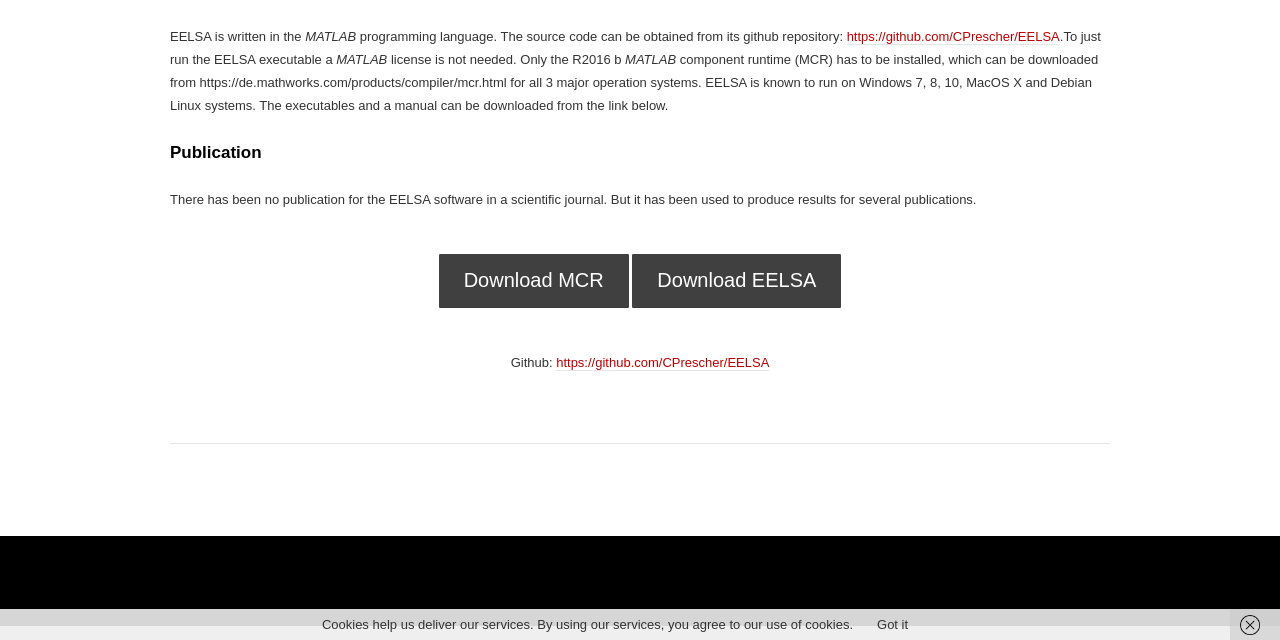Identify the bounding box coordinates of the HTML element based on this description: "https://github.com/CPrescher/EELSA".

[0.435, 0.555, 0.601, 0.58]